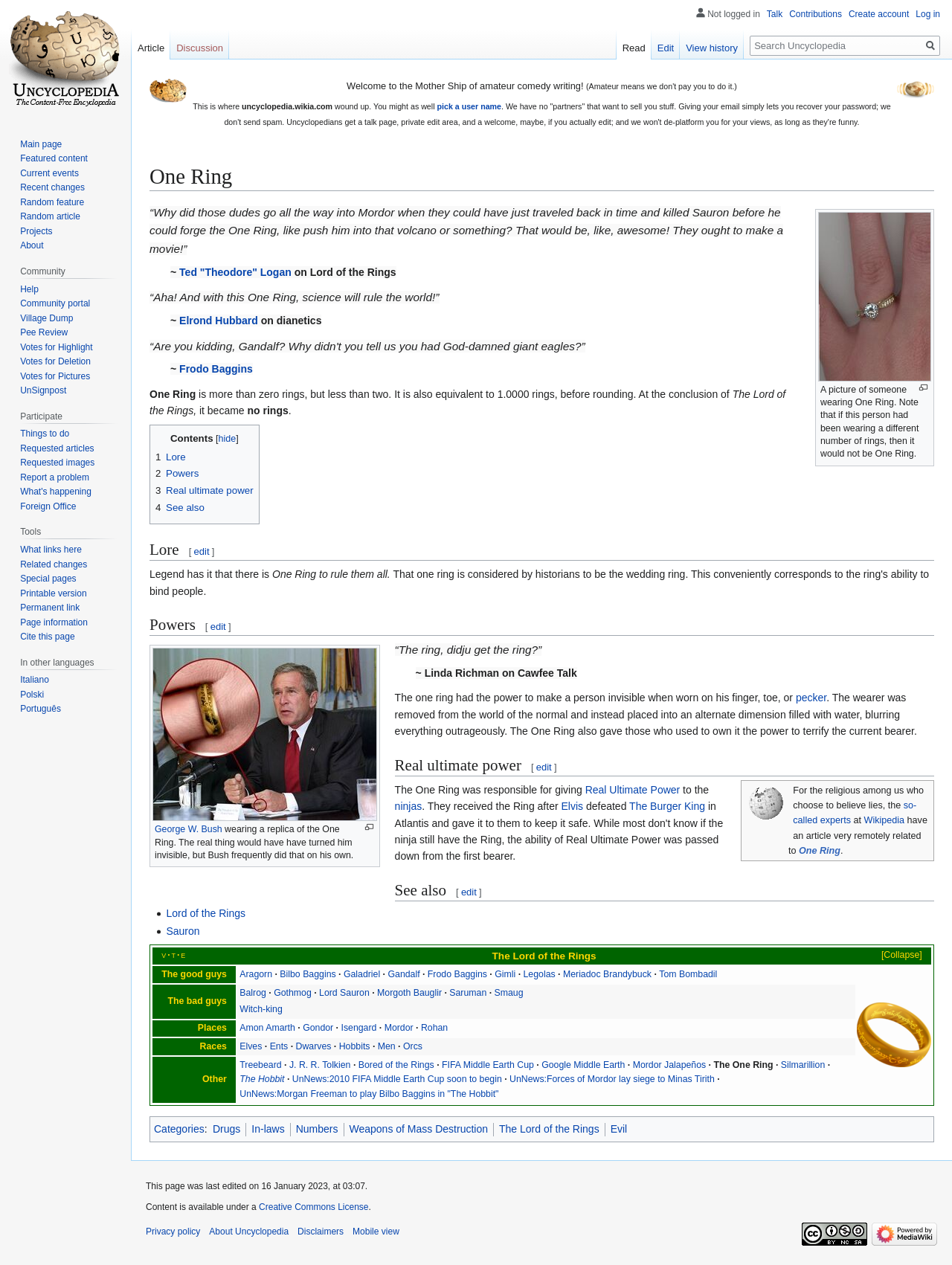Explain the contents of the webpage comprehensively.

This webpage is about the "One Ring" from the Lord of the Rings series, presented in a humorous and satirical tone. At the top of the page, there are two images: a "Puzzle Potato Dry Brush" logo and an "UnNews Logo Potato1" image. Below these images, there is a welcome message and a brief introduction to Uncyclopedia, a content-free encyclopedia.

The main content of the page is divided into sections, including "Lore", "Powers", "Real ultimate power", and "See also". Each section has a heading and contains humorous quotes, descriptions, and links to other related topics.

In the "Lore" section, there is a quote from Ted "Theodore" Logan about the One Ring, followed by a brief description of the ring's history. The "Powers" section describes the ring's abilities, including making the wearer invisible and giving them the power to terrify others.

The page also features several blockquotes with humorous comments from various individuals, including Elrond Hubbard and Frodo Baggins. There are also links to other articles, such as "George W. Bush" and "Ninjas", which are presented in a satirical tone.

Throughout the page, there are several images, including a picture of someone wearing the One Ring, an image of George W. Bush wearing a replica of the ring, and a "Bouncywikilogo.gif" image. The page also has a navigation menu on the left side, which allows users to jump to different sections of the article.

Overall, this webpage is a humorous and satirical take on the One Ring and the Lord of the Rings series, presented in a playful and lighthearted tone.